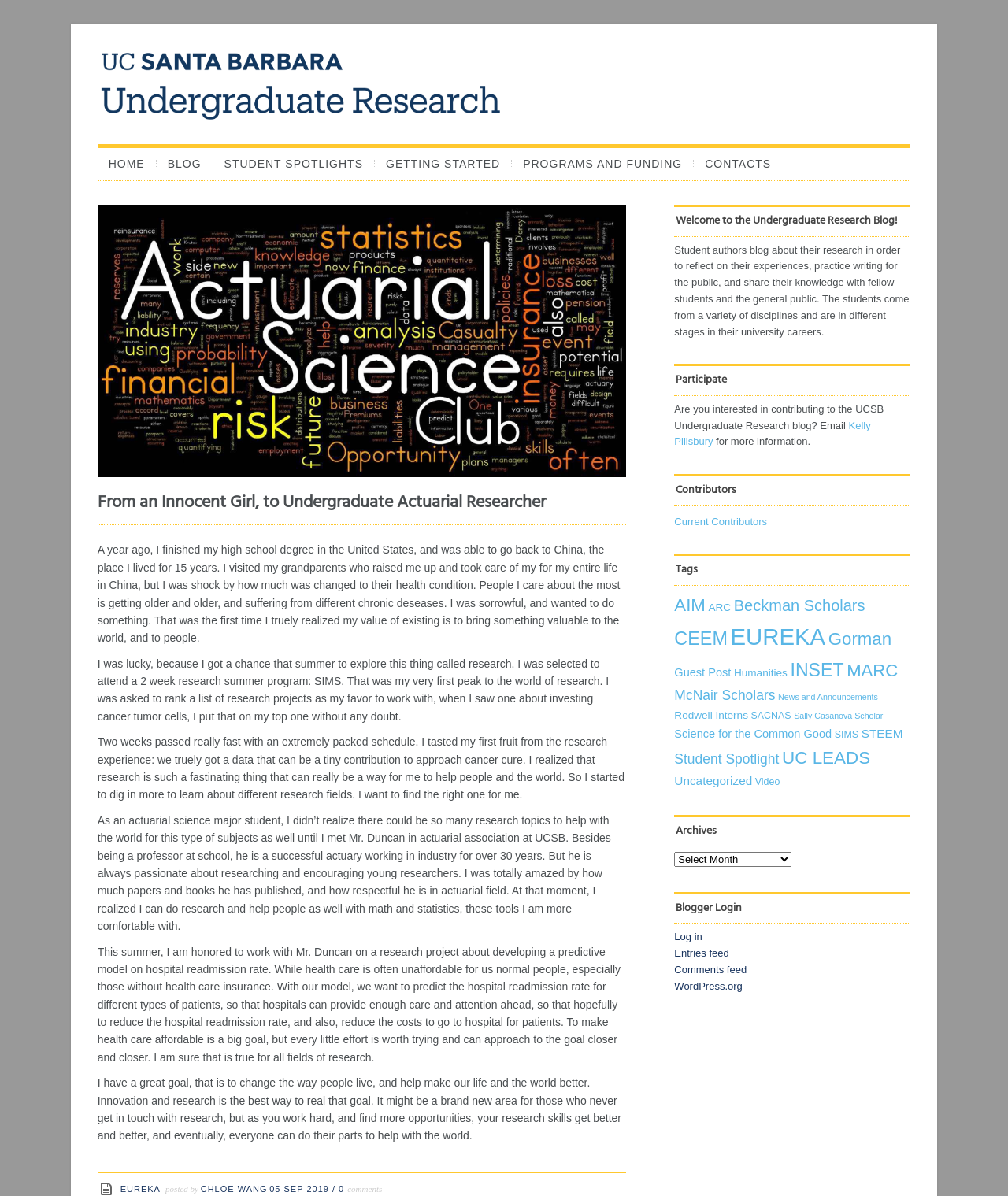Please identify the bounding box coordinates of the region to click in order to complete the task: "View the Student Spotlight page". The coordinates must be four float numbers between 0 and 1, specified as [left, top, right, bottom].

[0.211, 0.134, 0.372, 0.141]